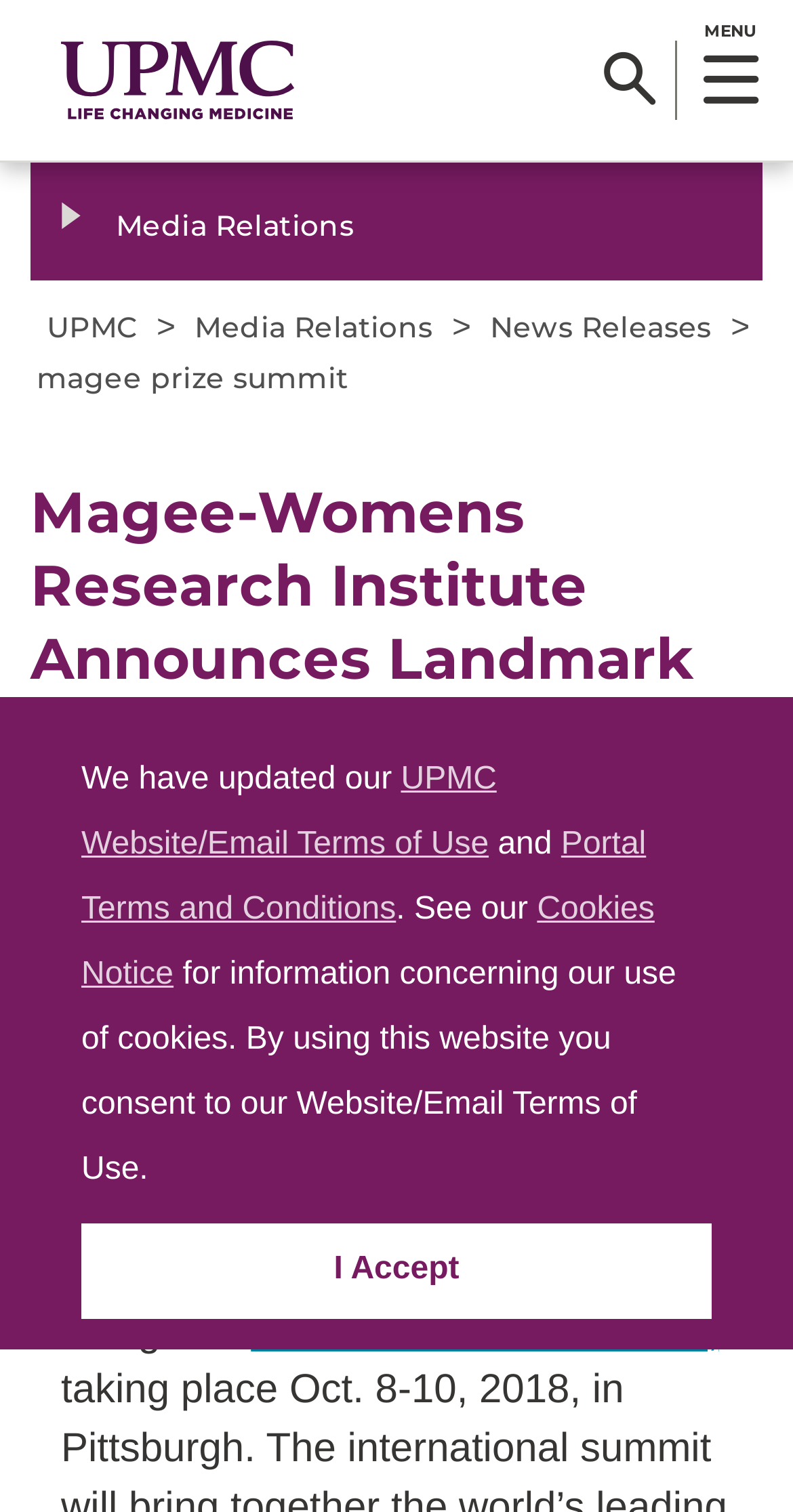Could you specify the bounding box coordinates for the clickable section to complete the following instruction: "view technology news"?

None